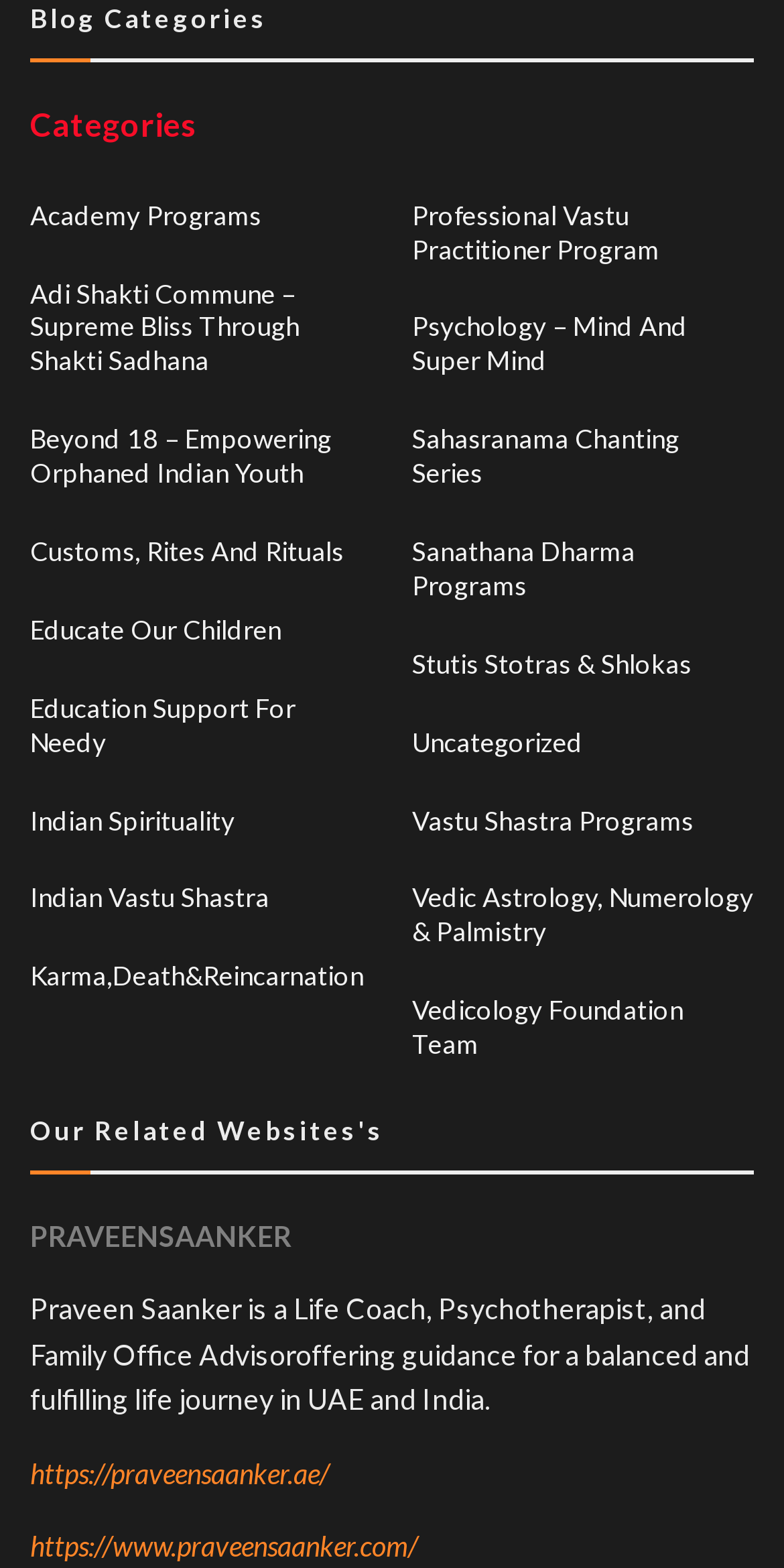Utilize the details in the image to give a detailed response to the question: How many related websites are listed?

I found two links under the 'Our Related Websites' heading, which are https://praveensaanker.ae/ and https://www.praveensaanker.com/.